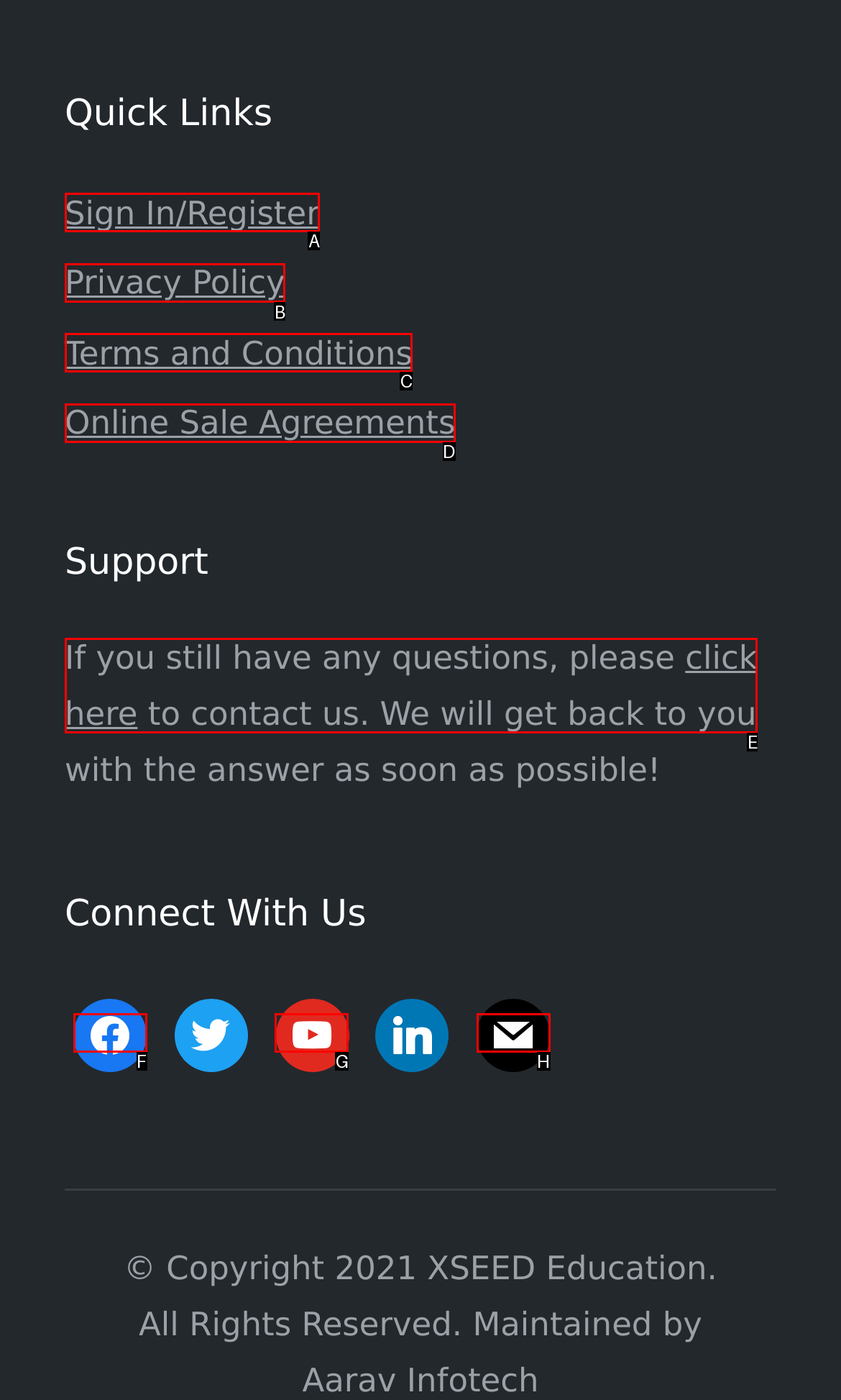What option should you select to complete this task: View privacy policy? Indicate your answer by providing the letter only.

B